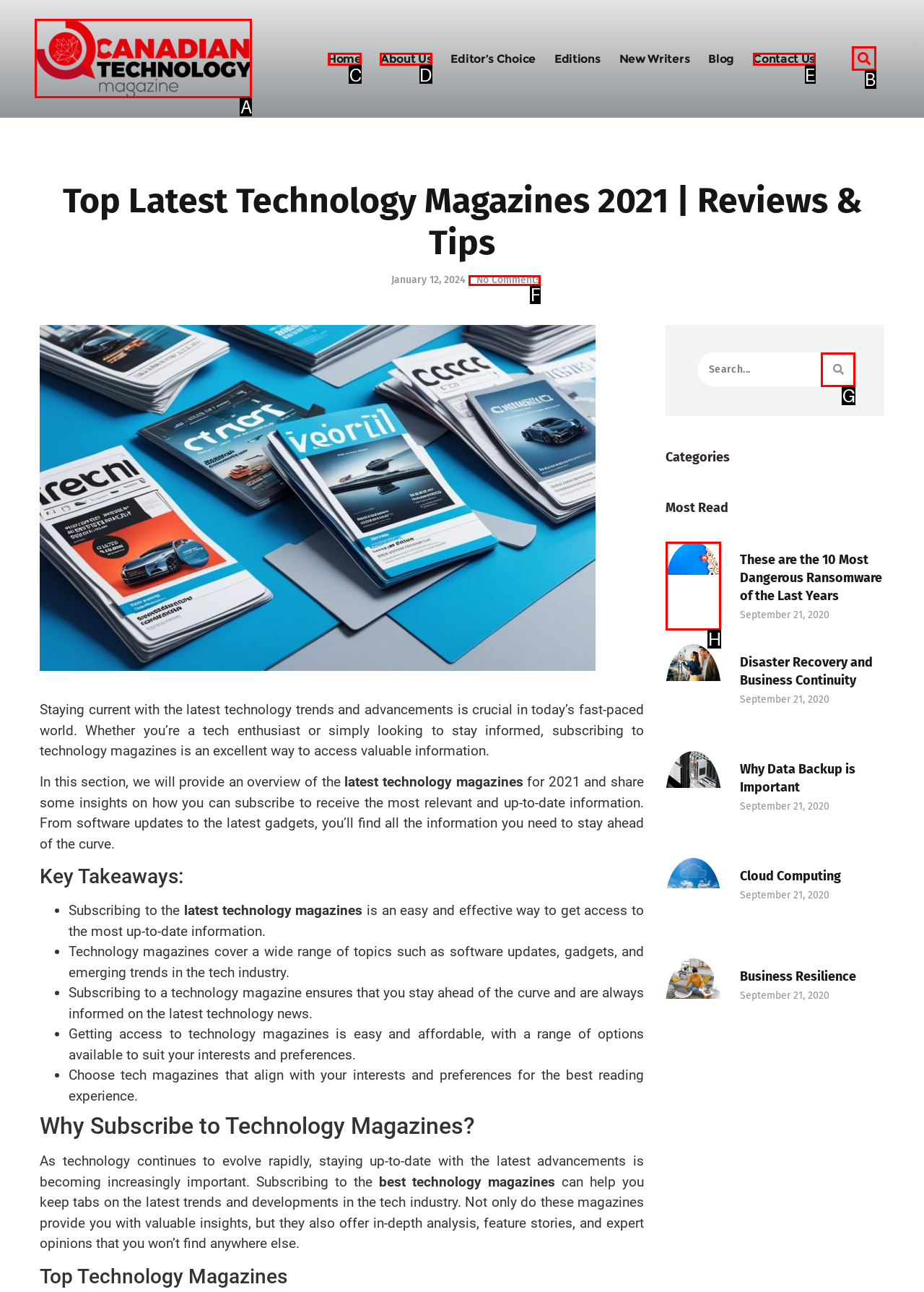Tell me which one HTML element best matches the description: Books + Ideas
Answer with the option's letter from the given choices directly.

None